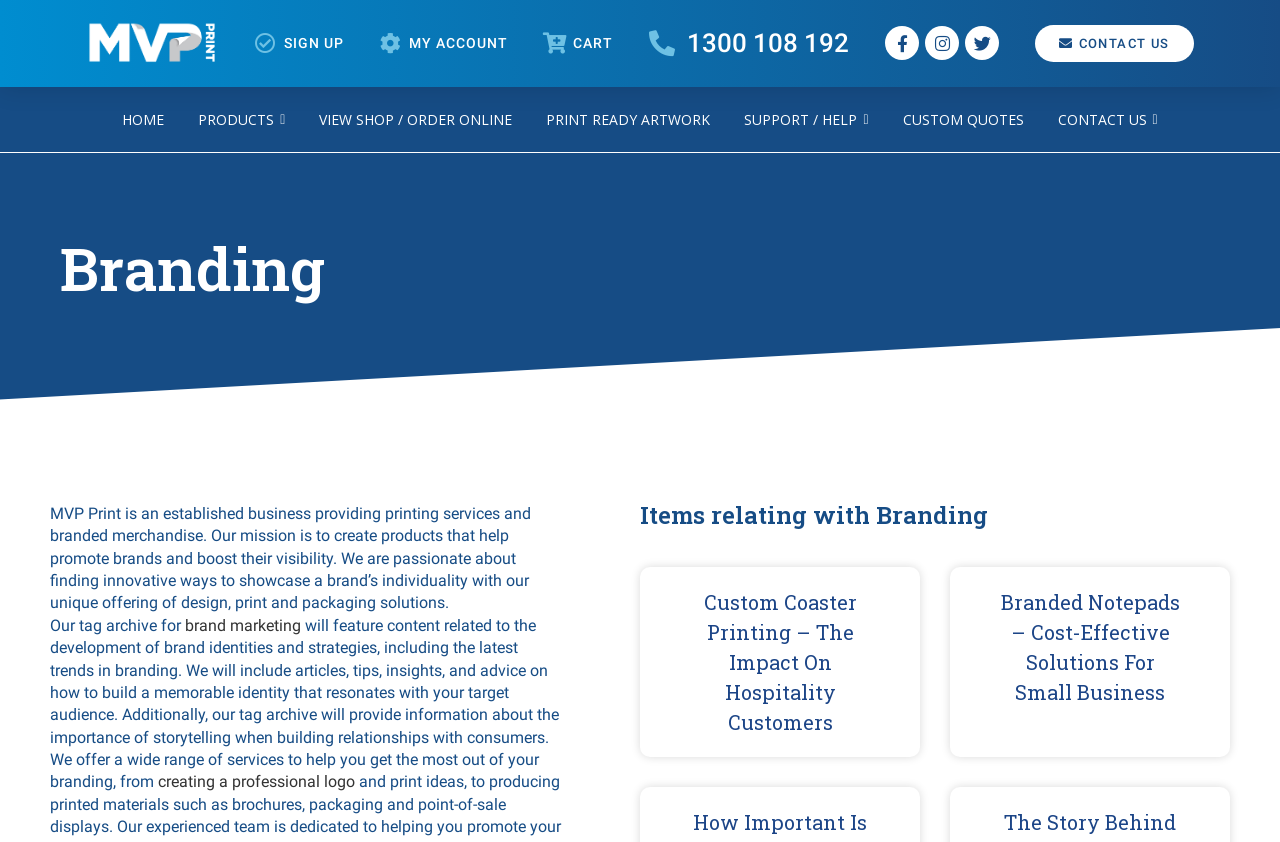What type of products does the company offer?
Could you answer the question with a detailed and thorough explanation?

The webpage has links to 'PRODUCTS' and 'PRINT READY ARTWORK', and also has articles about 'Custom Coaster Printing' and 'Branded Notepads', suggesting that the company offers branding and printing products.